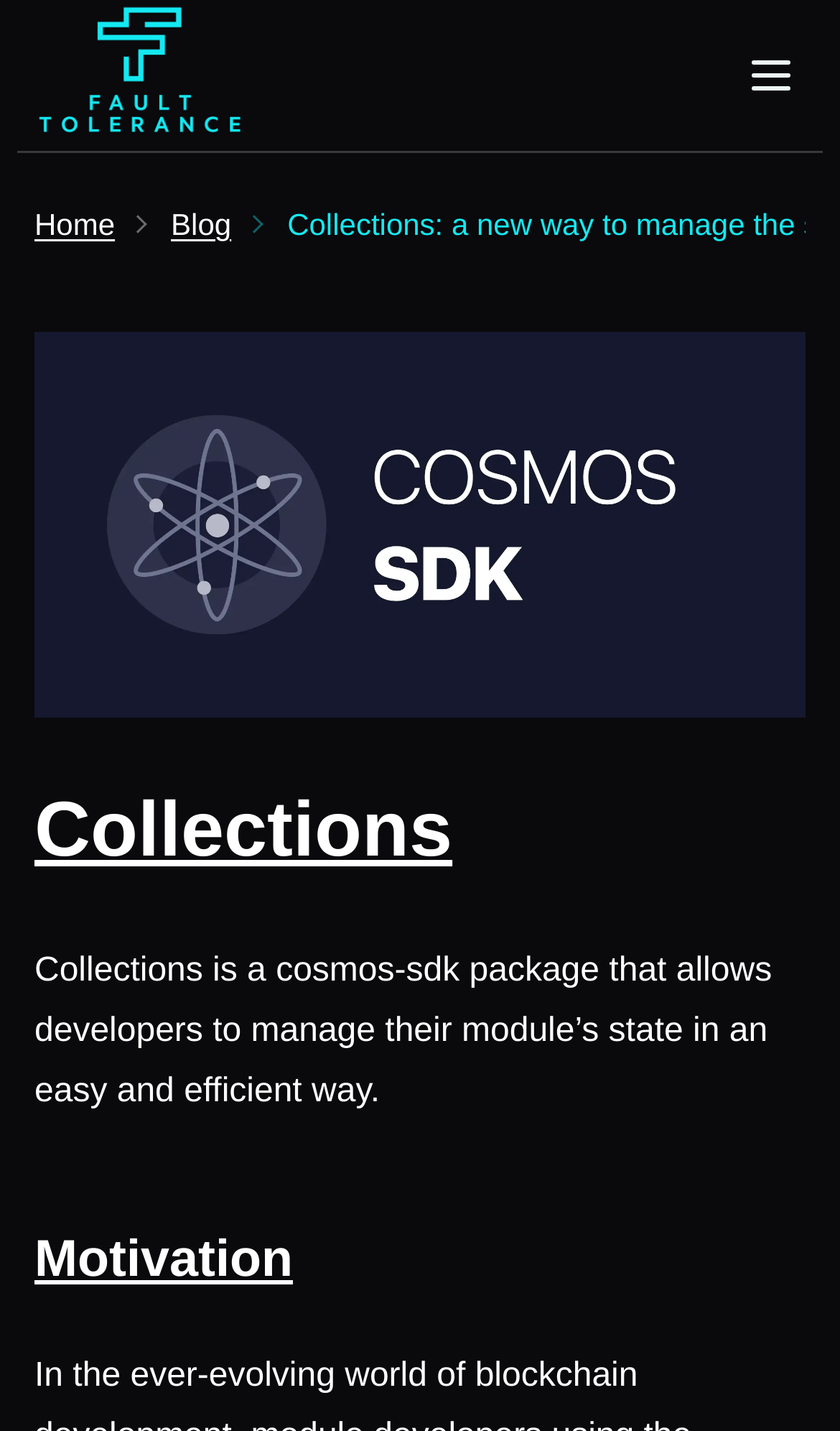What is the relationship between Collections and cosmos-sdk?
Using the visual information from the image, give a one-word or short-phrase answer.

Part of